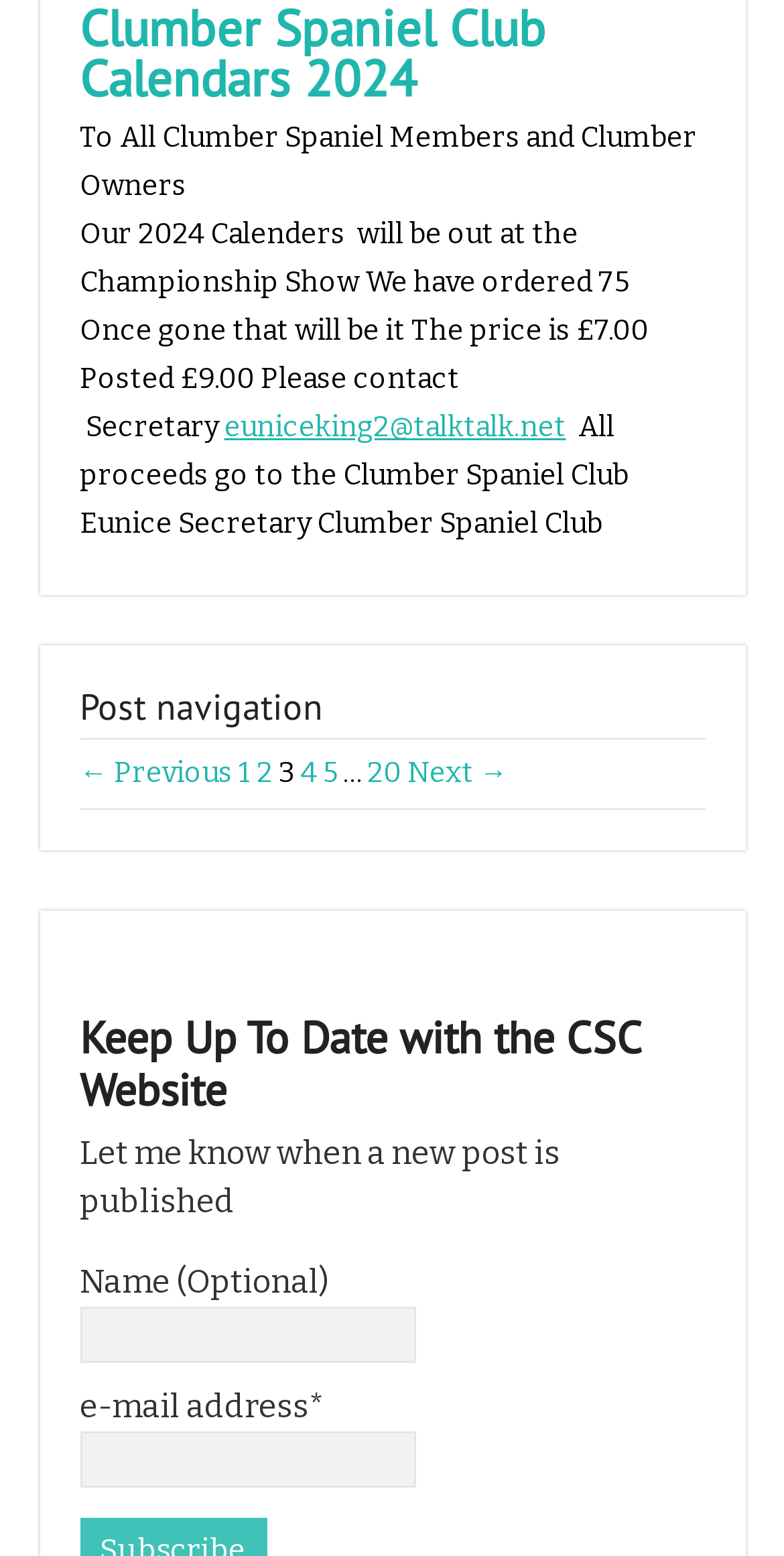Determine the bounding box coordinates of the UI element that matches the following description: "Home". The coordinates should be four float numbers between 0 and 1 in the format [left, top, right, bottom].

None